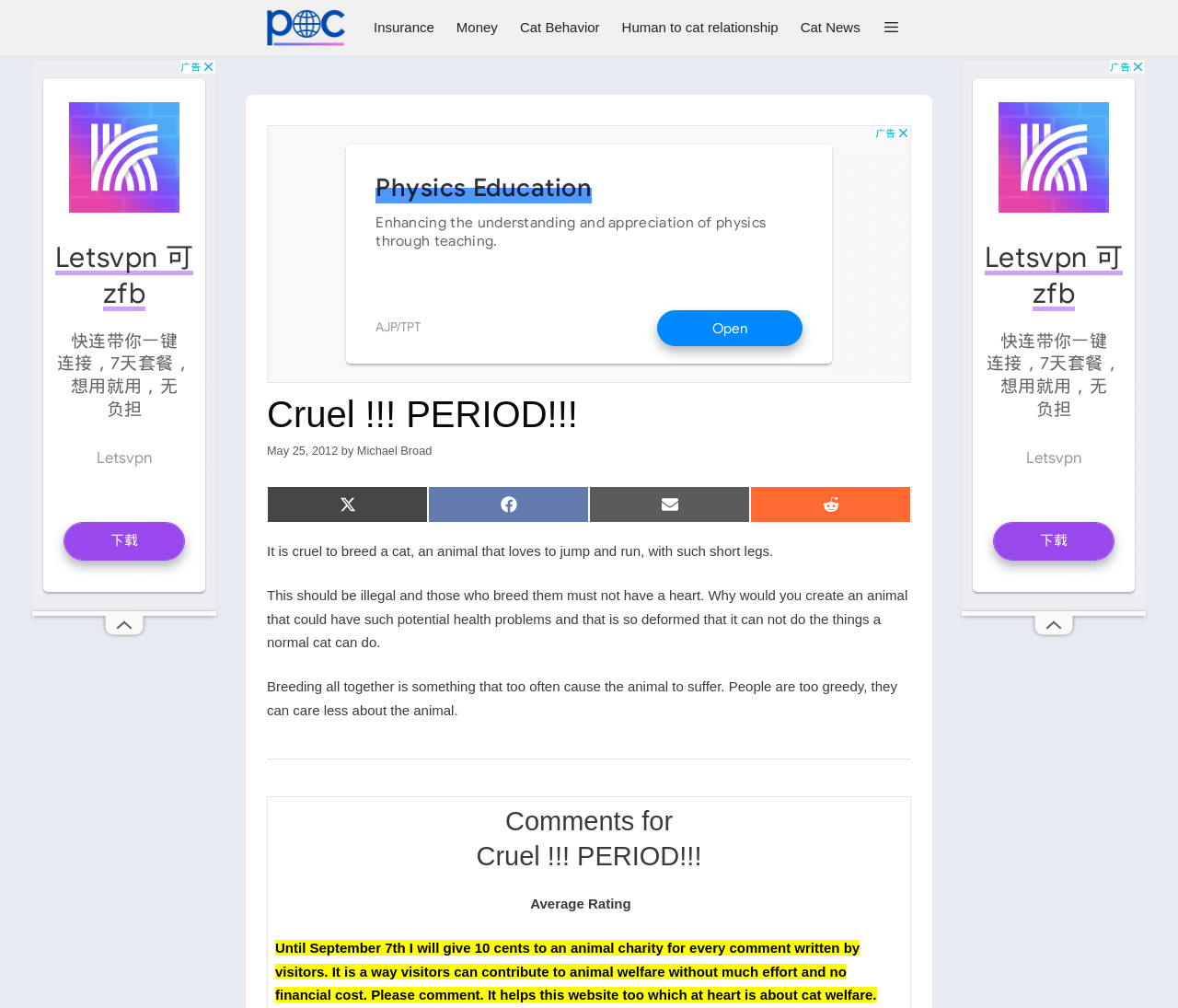Give a one-word or phrase response to the following question: What is the purpose of the separator line?

To separate the article from the comments section